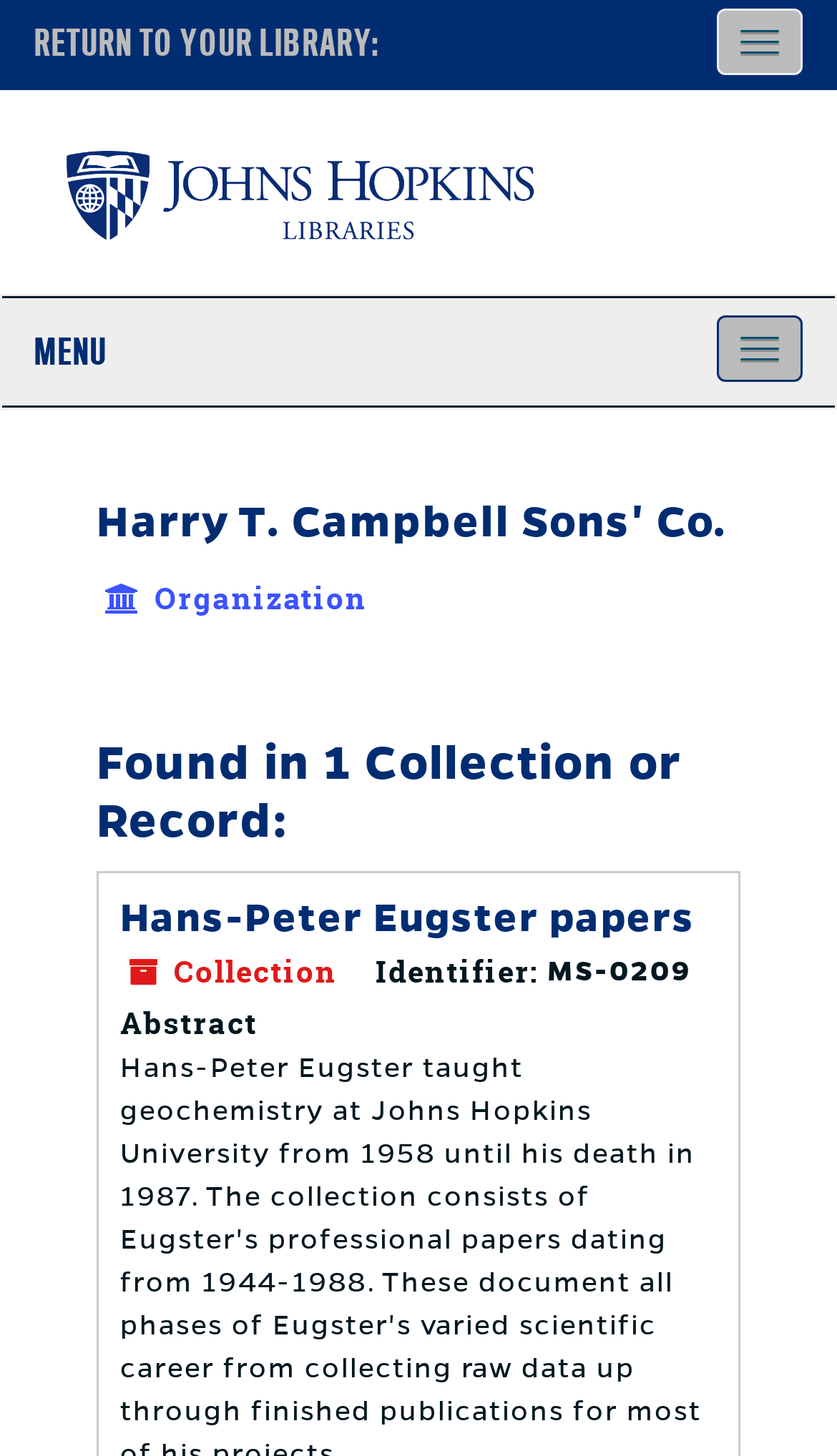Please answer the following question using a single word or phrase: 
What is the name of the papers?

Hans-Peter Eugster papers